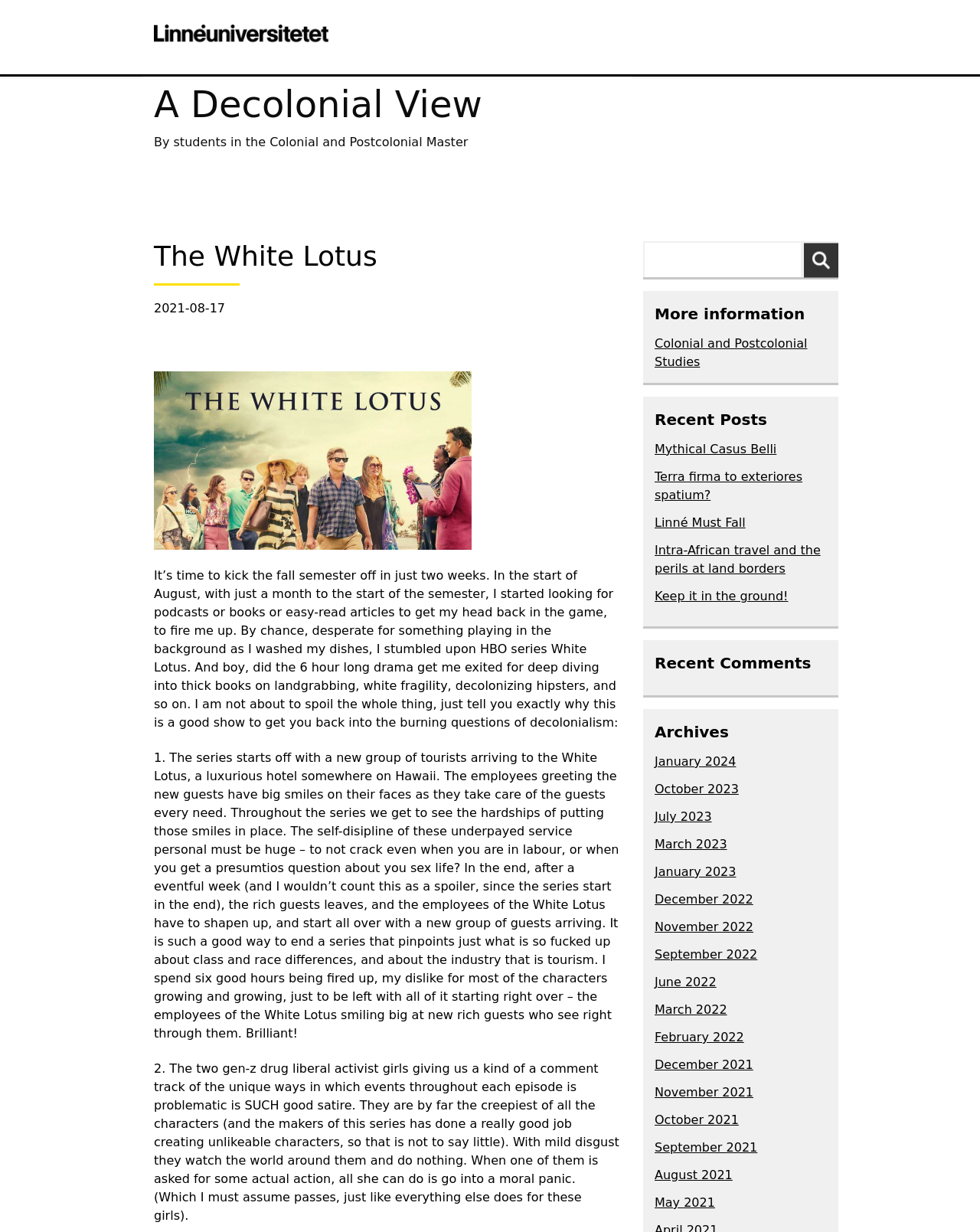Based on the element description: "parent_node: Search for: value=""", identify the UI element and provide its bounding box coordinates. Use four float numbers between 0 and 1, [left, top, right, bottom].

[0.82, 0.197, 0.854, 0.225]